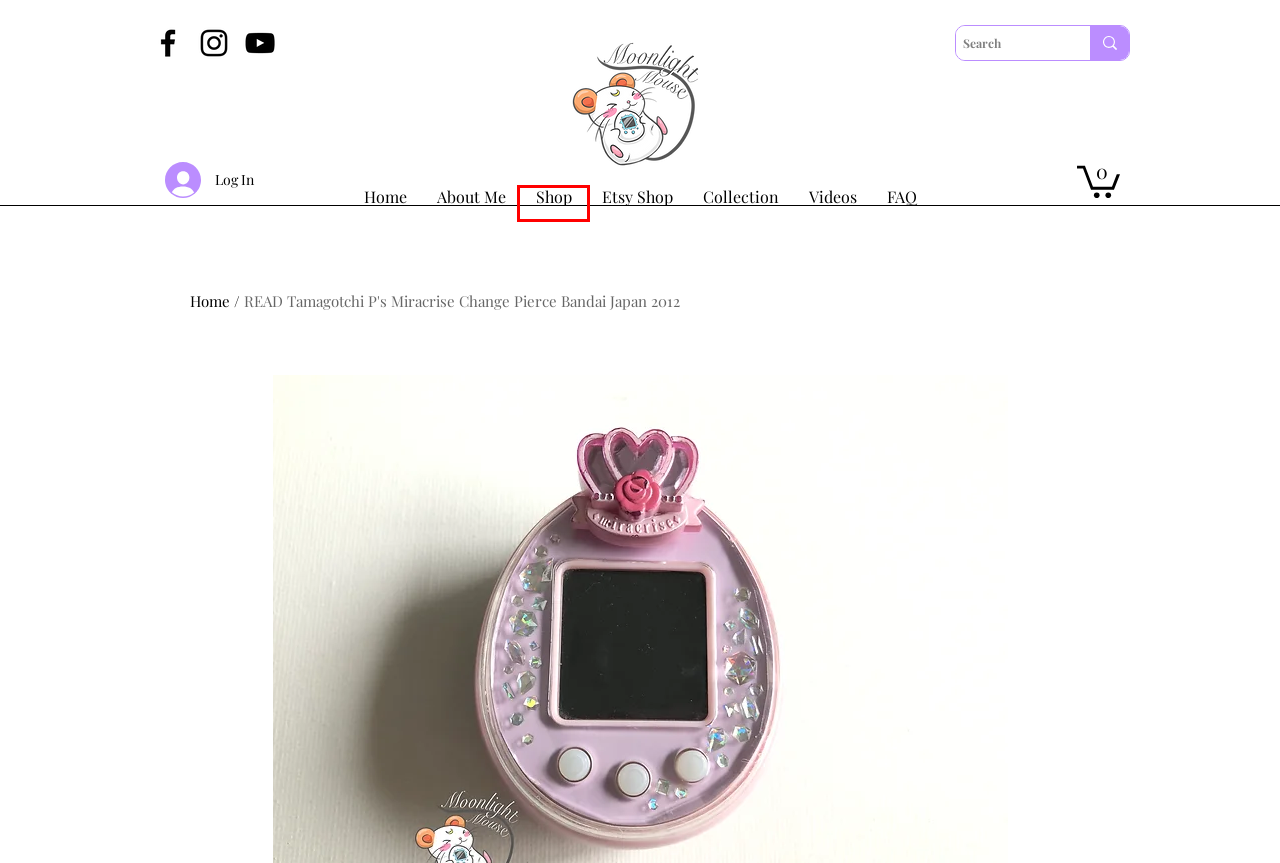Review the screenshot of a webpage that includes a red bounding box. Choose the webpage description that best matches the new webpage displayed after clicking the element within the bounding box. Here are the candidates:
A. Cart | Moonlight Mouse
B. Tamagotchi Collection | Moonlight Mouse
C. Videos | Moonlight Mouse
D. Shop | Moonlight Mouse
E. About Me | Moonlight Mouse
F. Etsy Shop | Moonlight Mouse
G. Tamagotchi Store | Moonlight Mouse | United States
H. FAQ | Moonlight Mouse

D